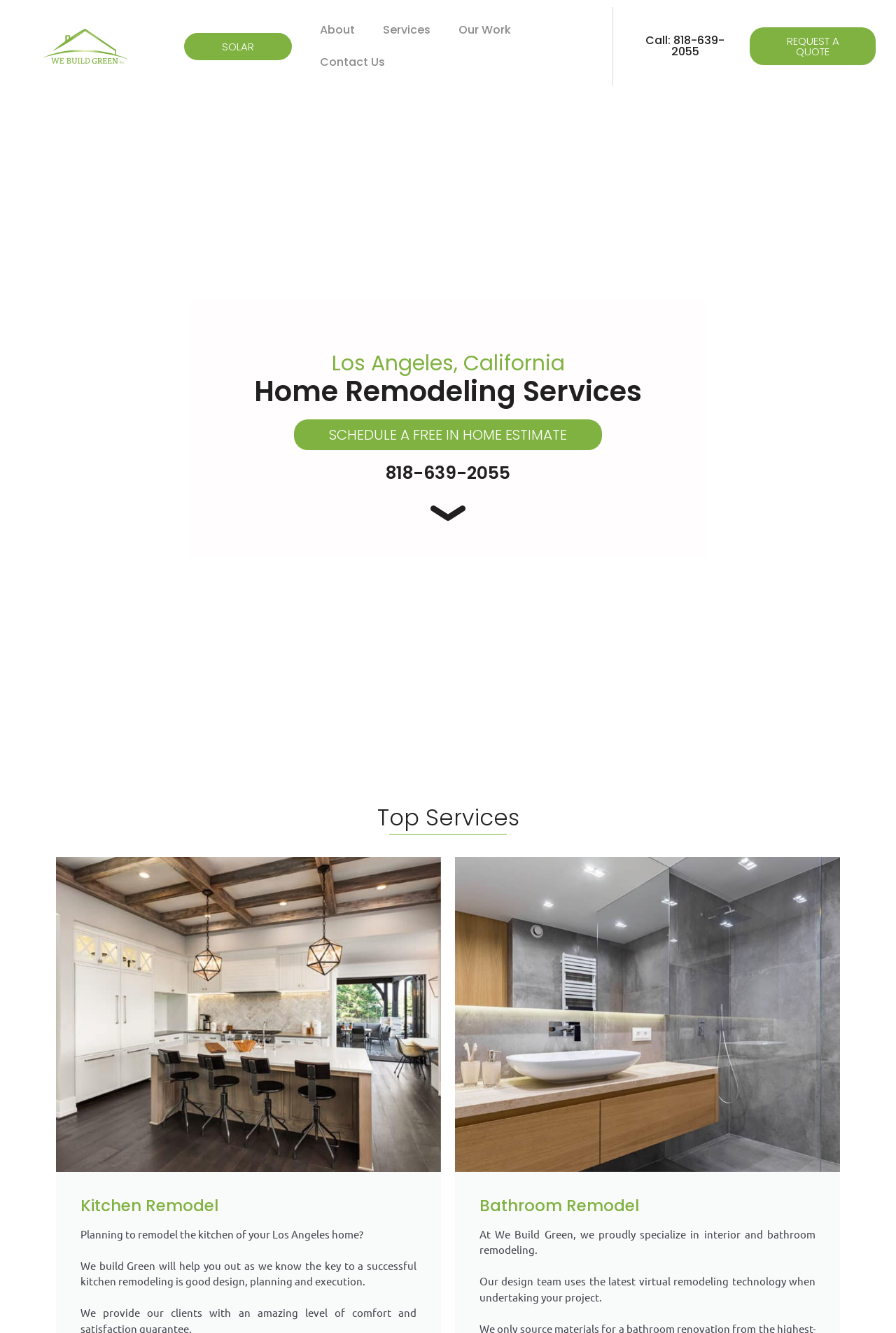What is the company's approach to kitchen remodeling?
Please provide a single word or phrase answer based on the image.

Good design, planning, and execution